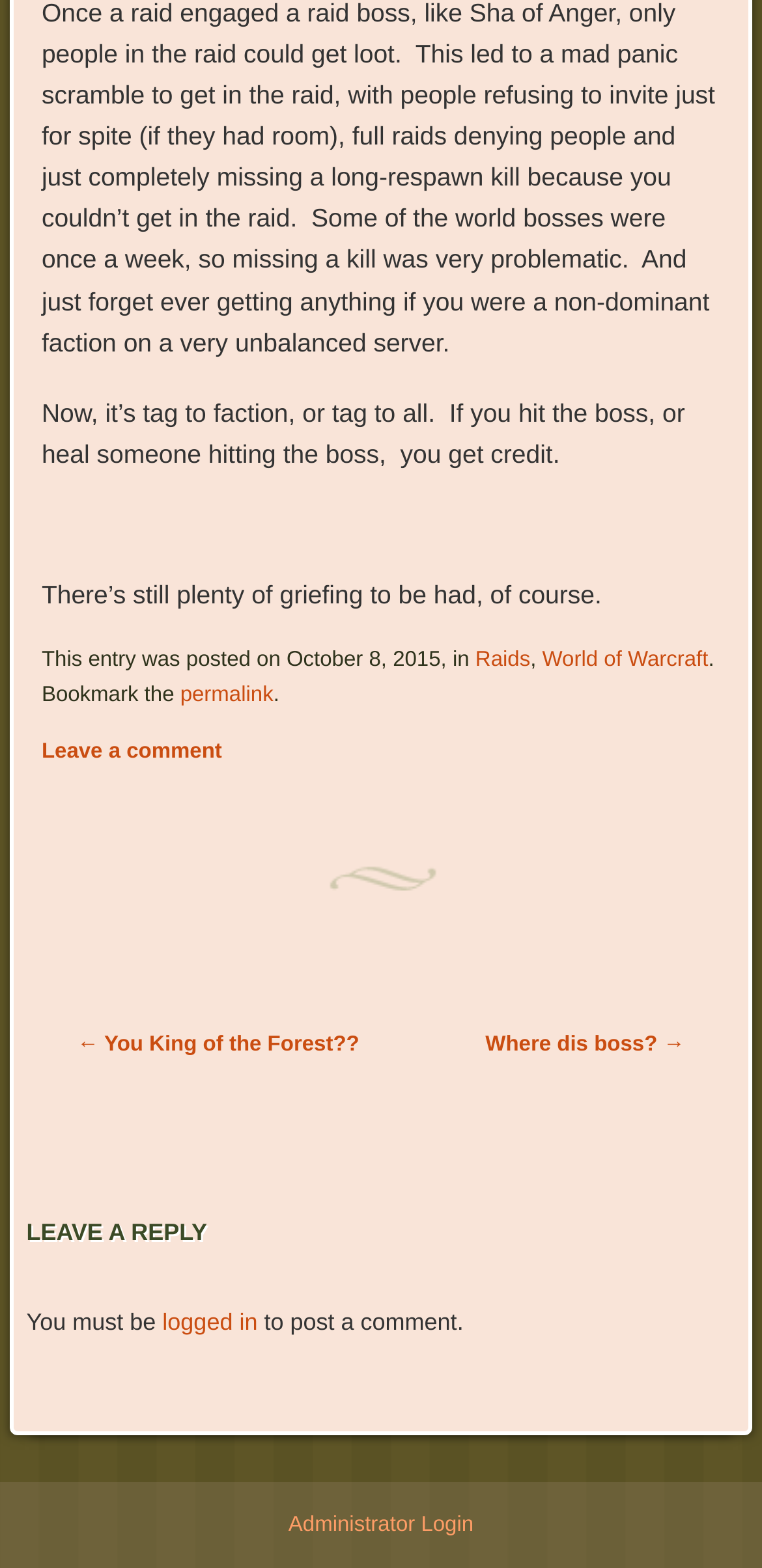What is the topic of the post?
Offer a detailed and full explanation in response to the question.

The topic of the post can be inferred from the link 'Raids' in the footer section, which suggests that the post is related to raids in the context of World of Warcraft.